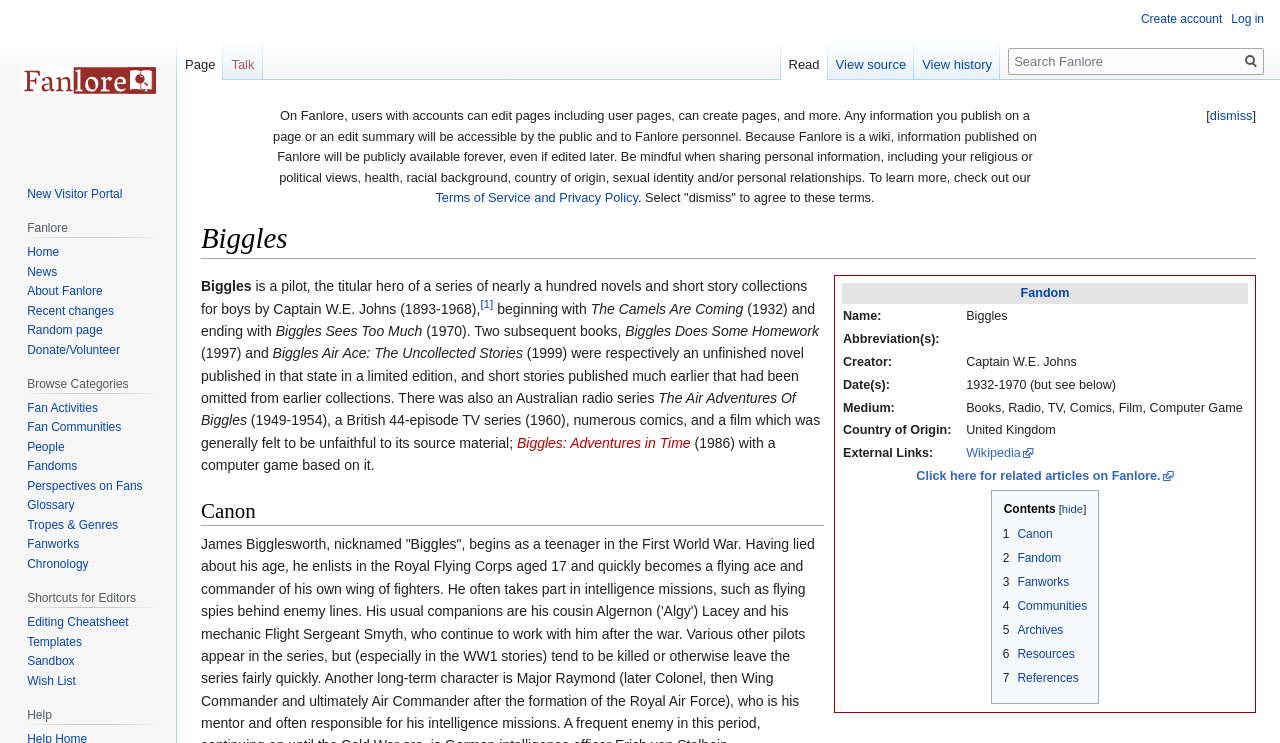Use a single word or phrase to answer the question:
How many novels and short story collections are there in the Biggles series?

nearly a hundred